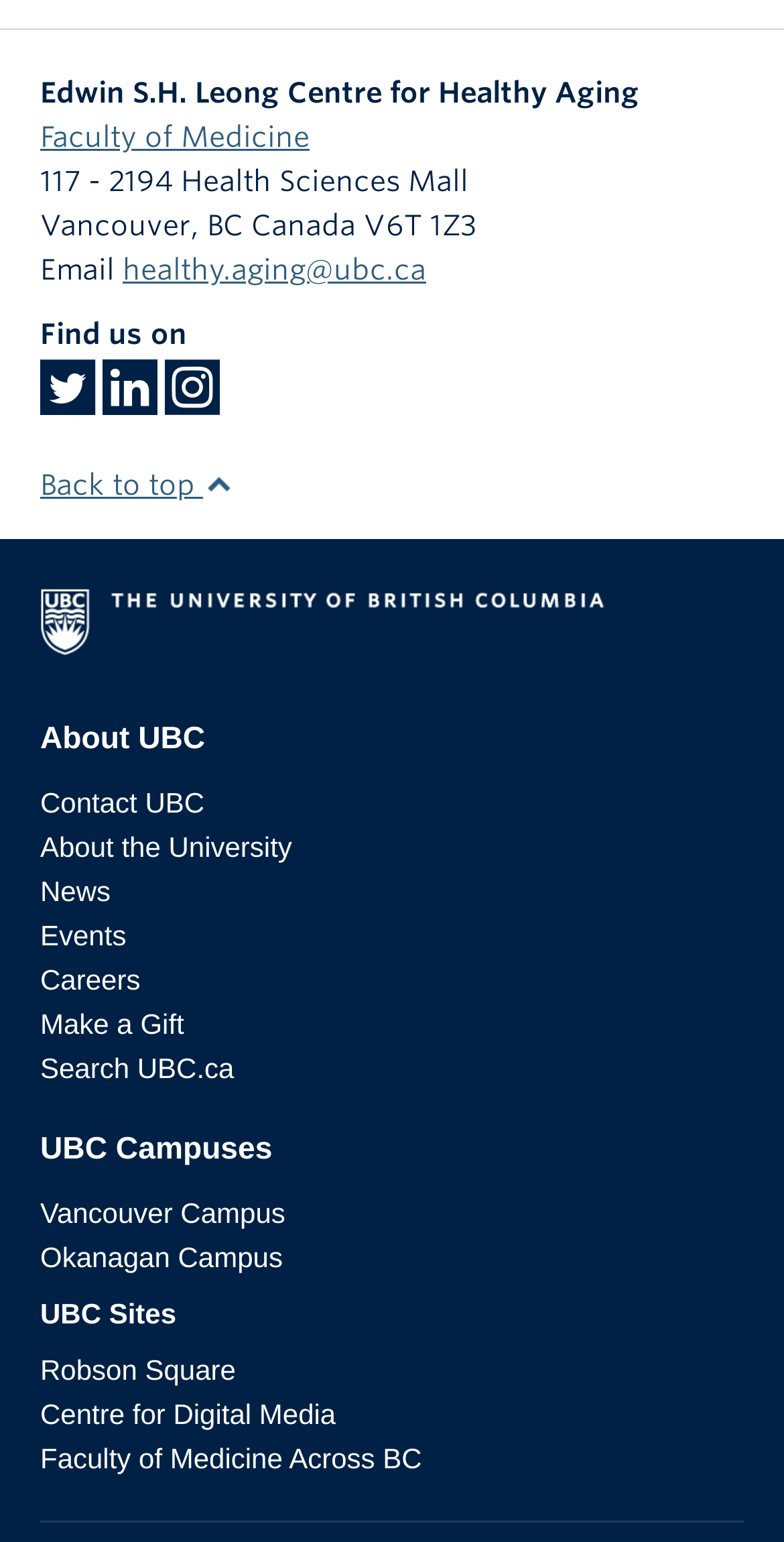Locate the bounding box coordinates of the clickable part needed for the task: "Follow the Edwin S.H. Leong Centre for Healthy Aging on Twitter".

[0.051, 0.249, 0.121, 0.27]